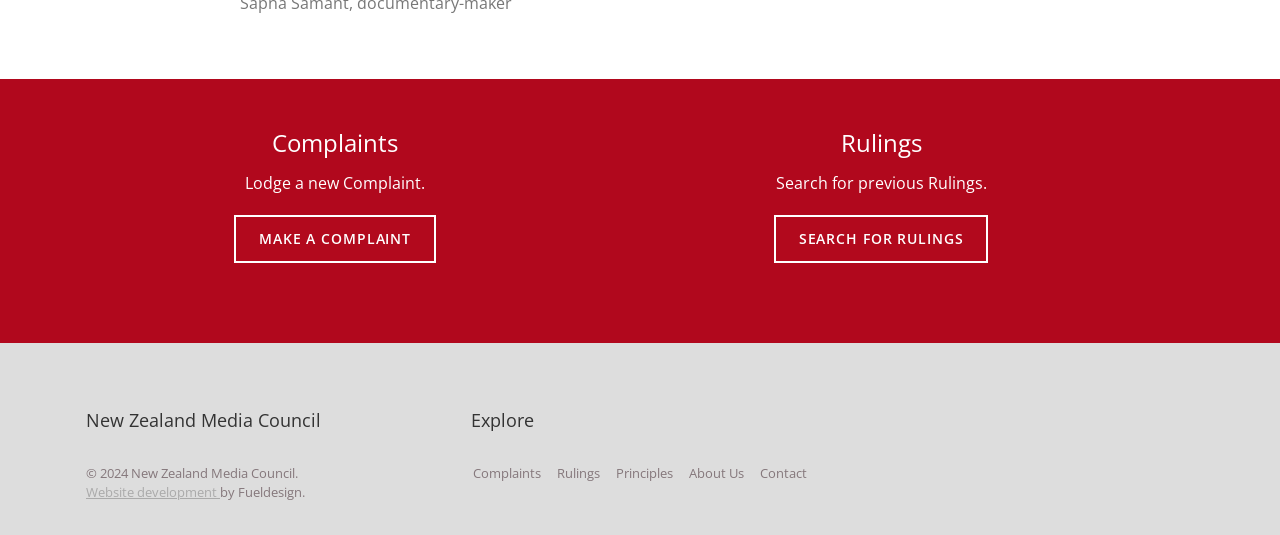What is the main purpose of this website?
Give a detailed response to the question by analyzing the screenshot.

Based on the headings and links on the webpage, it appears that the main purpose of this website is to allow users to lodge complaints and search for previous rulings, specifically related to the New Zealand Media Council.